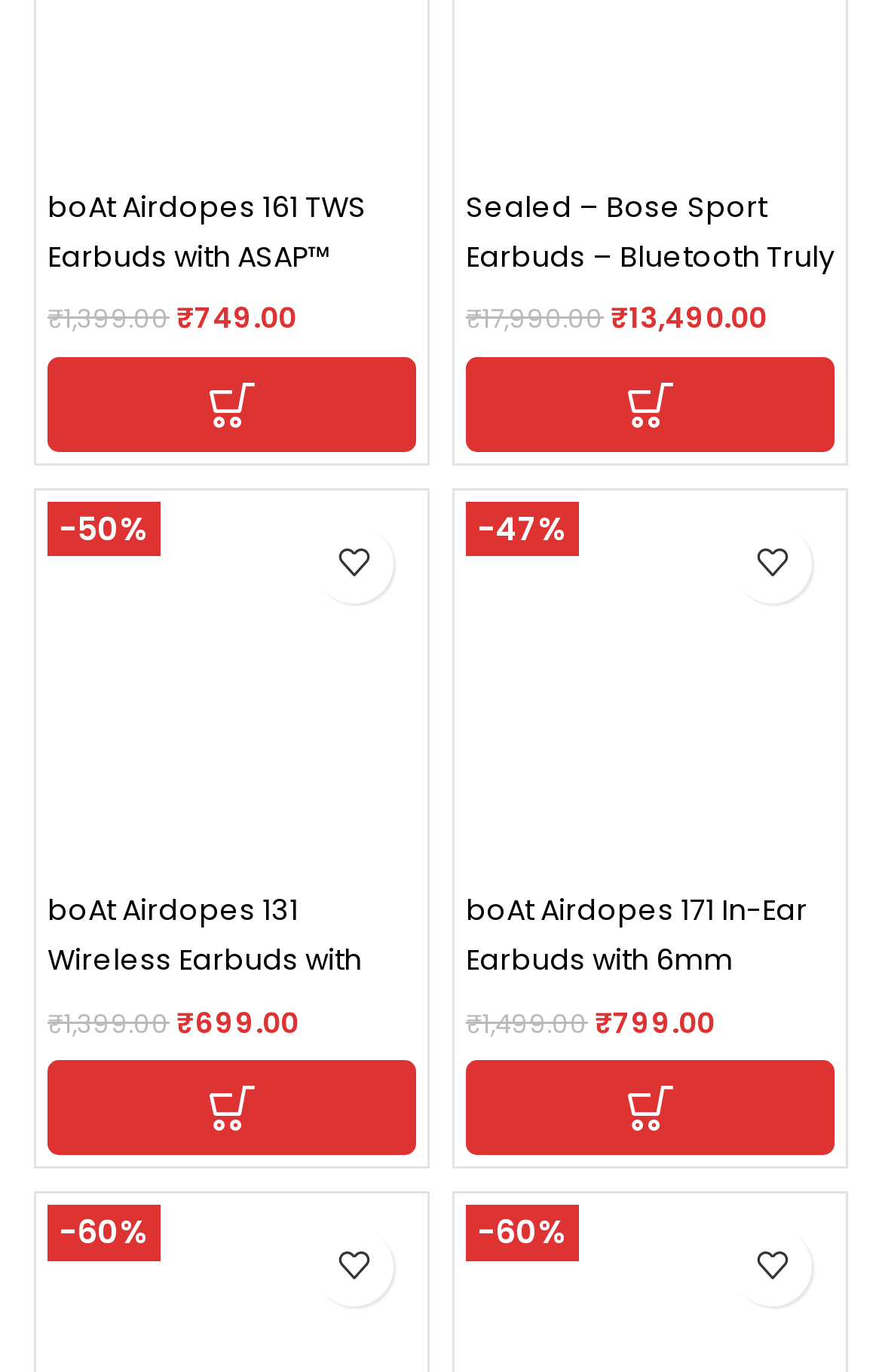Pinpoint the bounding box coordinates of the element to be clicked to execute the instruction: "Add boAt Airdopes 171 In-Ear Earbuds to cart".

[0.528, 0.773, 0.946, 0.842]